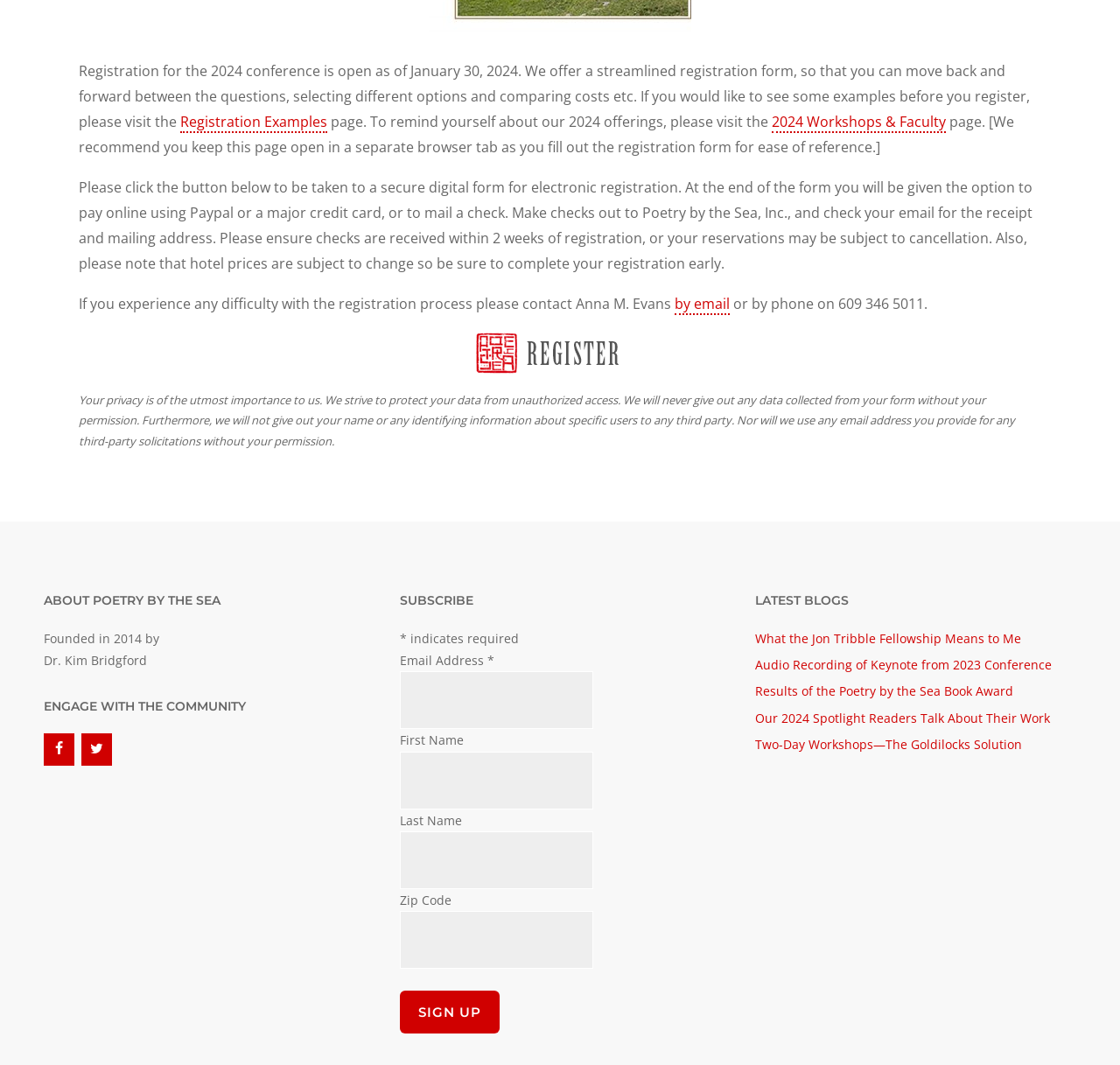Show the bounding box coordinates for the HTML element as described: "Registration Examples".

[0.161, 0.105, 0.292, 0.125]